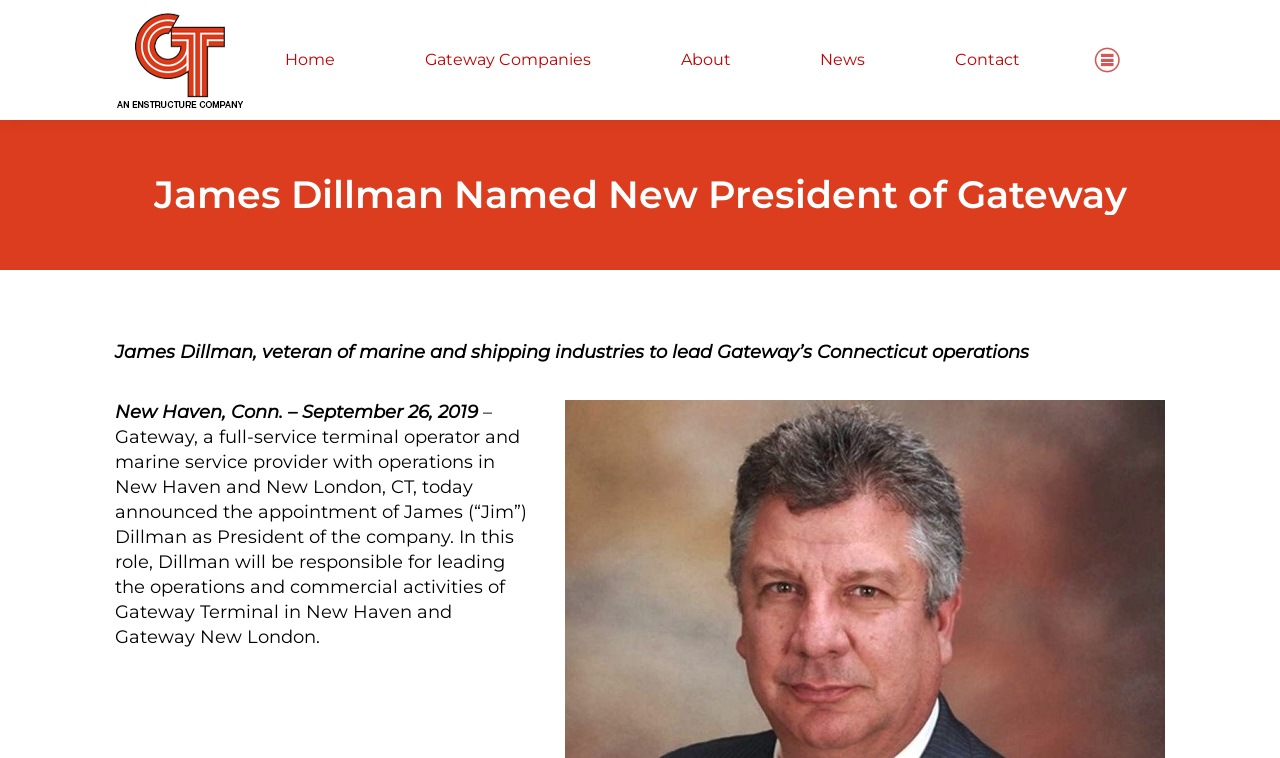What industry does James Dillman have experience in?
Please respond to the question with a detailed and well-explained answer.

According to the webpage, James Dillman is a veteran of the marine and shipping industries, which suggests that he has experience in these fields.